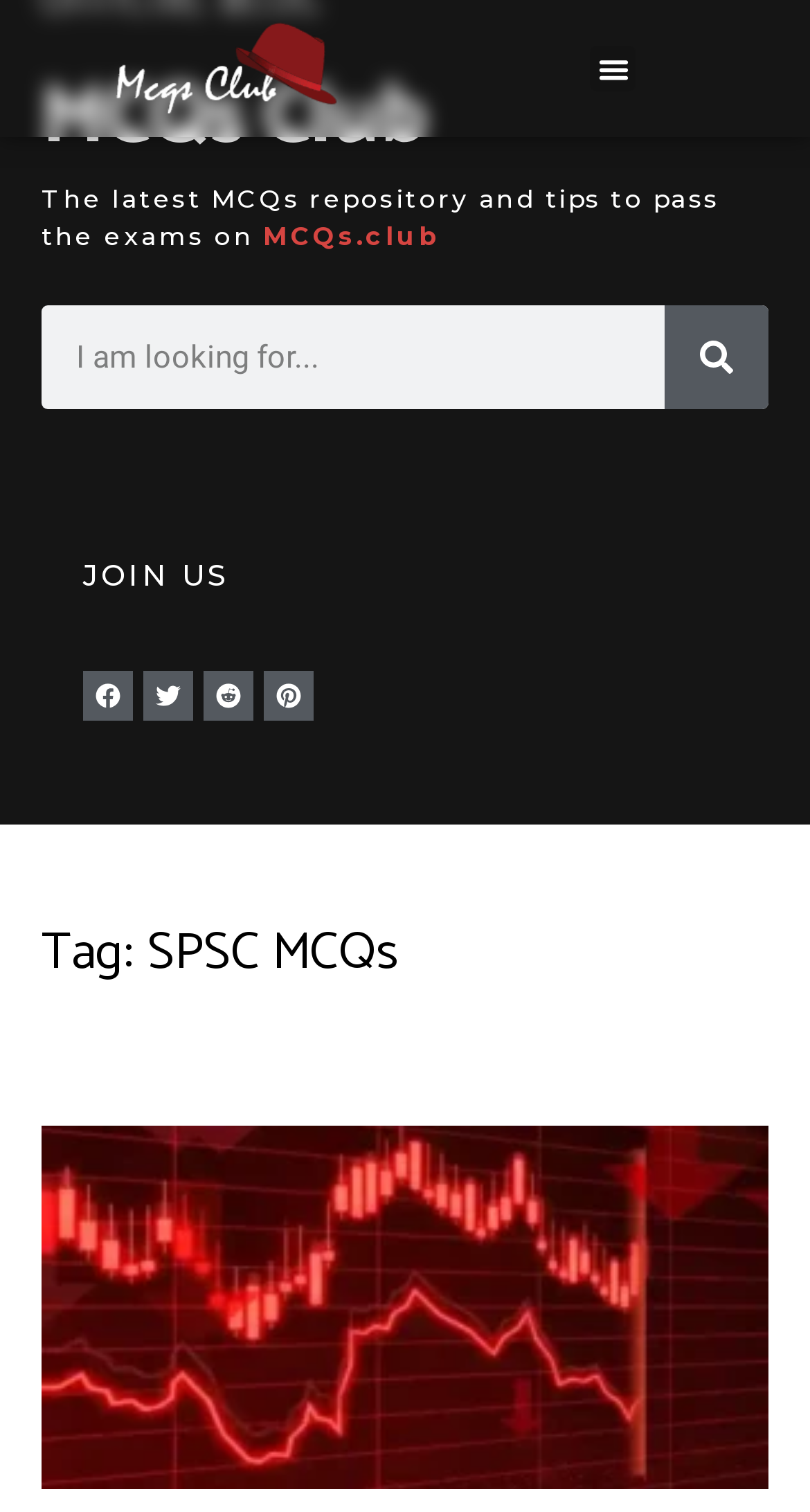Determine the bounding box coordinates for the clickable element required to fulfill the instruction: "Click the menu toggle button". Provide the coordinates as four float numbers between 0 and 1, i.e., [left, top, right, bottom].

[0.728, 0.03, 0.785, 0.061]